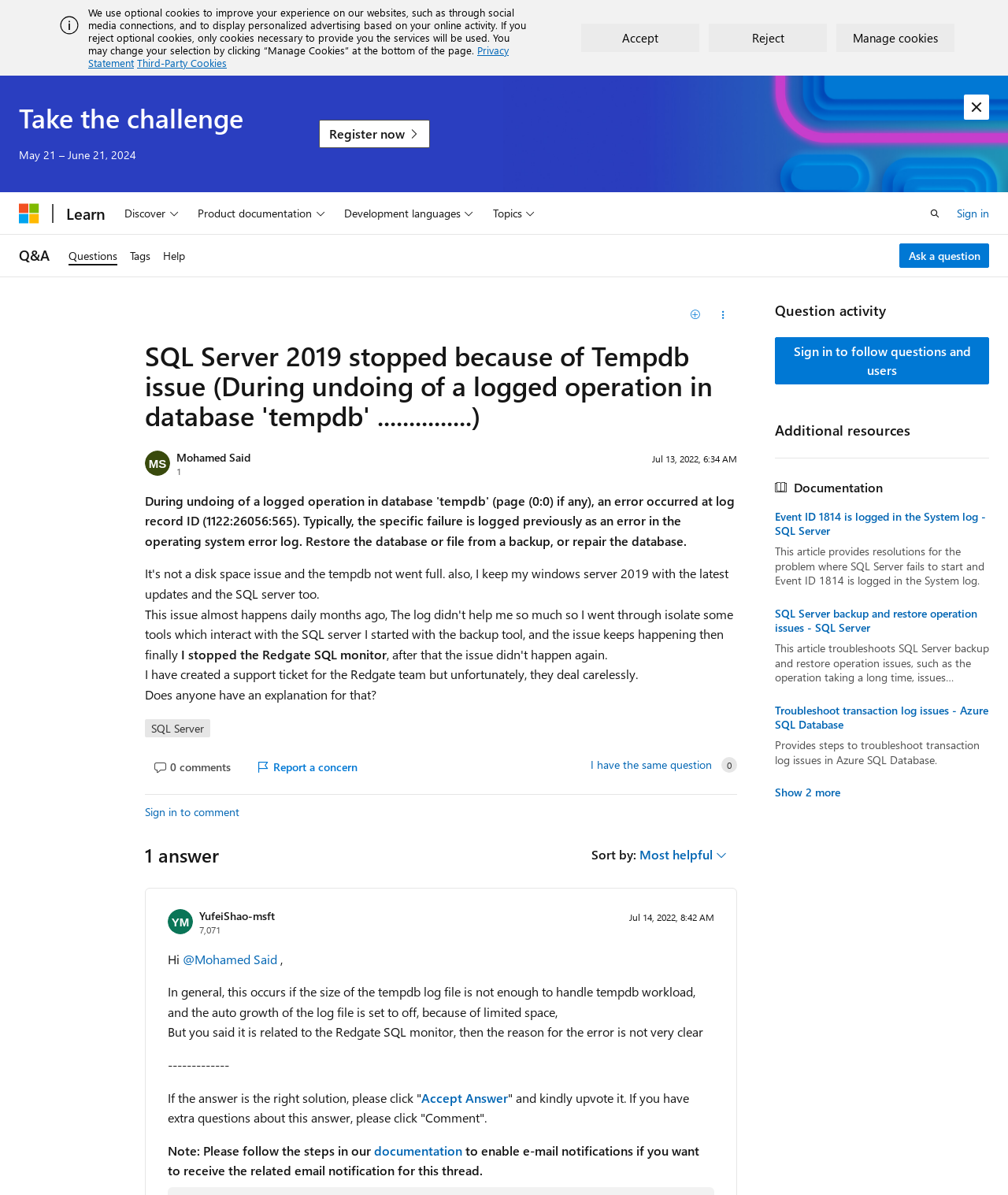Please respond to the question using a single word or phrase:
Who asked the question?

Mohamed Said